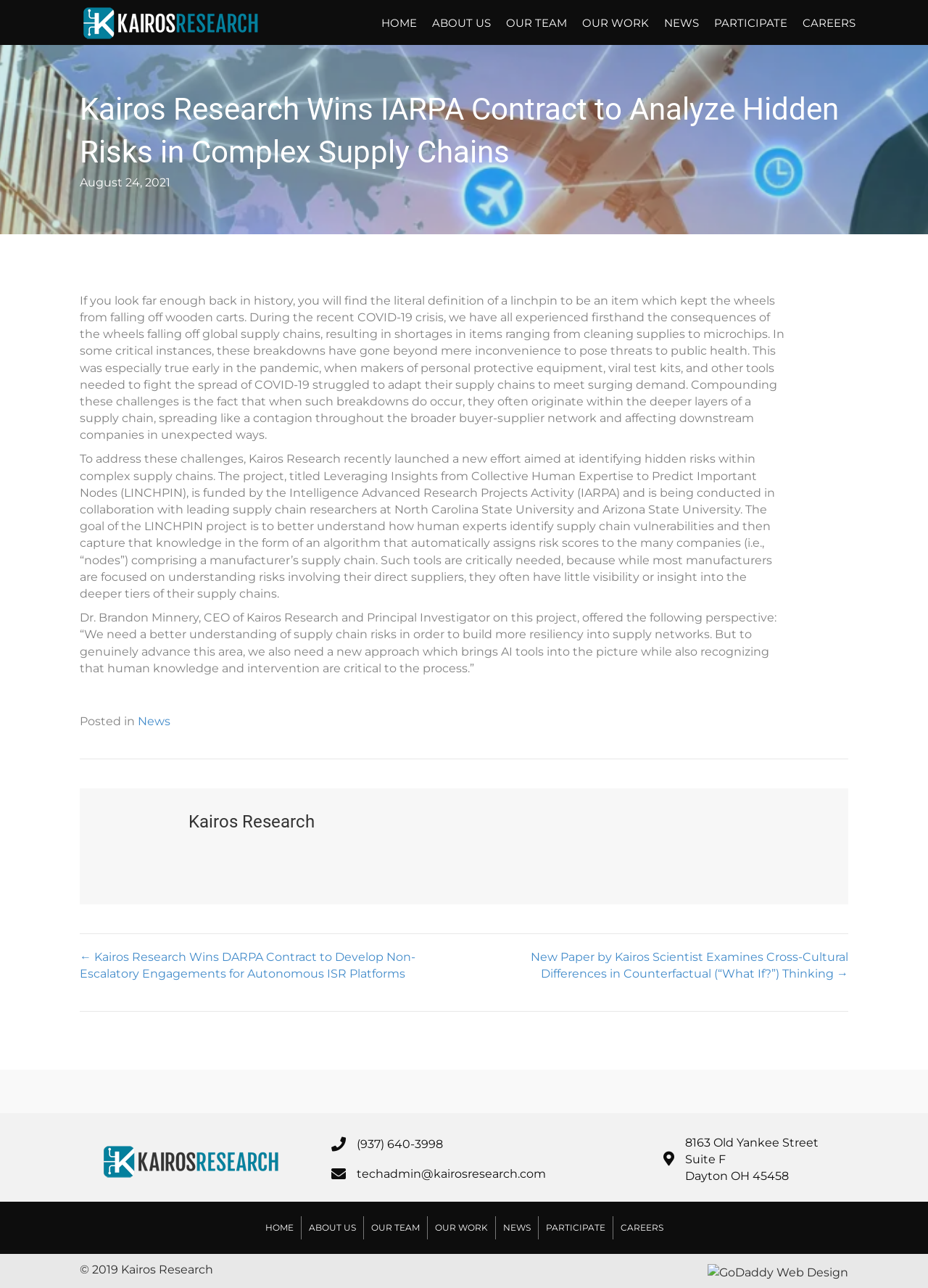Identify the bounding box coordinates of the region that needs to be clicked to carry out this instruction: "Click the HOME link". Provide these coordinates as four float numbers ranging from 0 to 1, i.e., [left, top, right, bottom].

[0.403, 0.008, 0.457, 0.027]